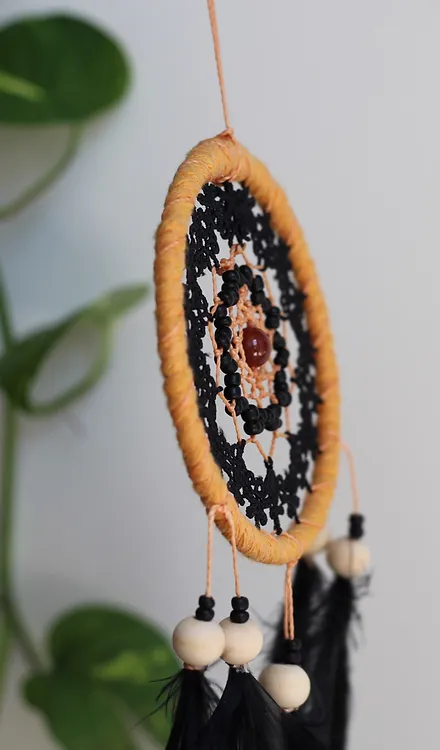What is the approximate length of the dreamcatcher?
Based on the visual details in the image, please answer the question thoroughly.

The caption provides the dimensions of the dreamcatcher, stating that it is 'approximately 4 inches wide by 11.5 inches long', indicating that the approximate length of the dreamcatcher is 11.5 inches.